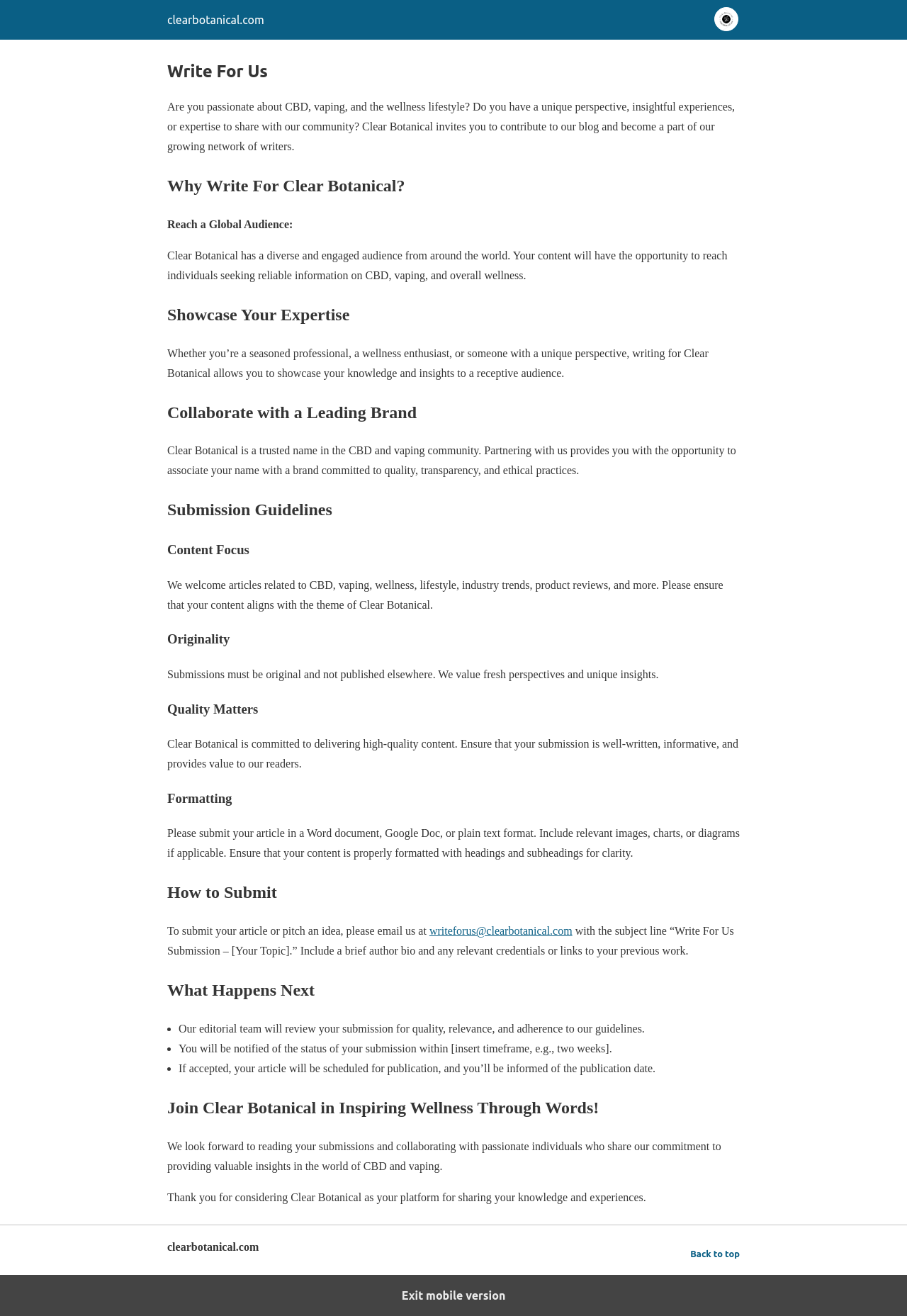What topics are accepted for submission?
Please look at the screenshot and answer using one word or phrase.

CBD, vaping, wellness, lifestyle